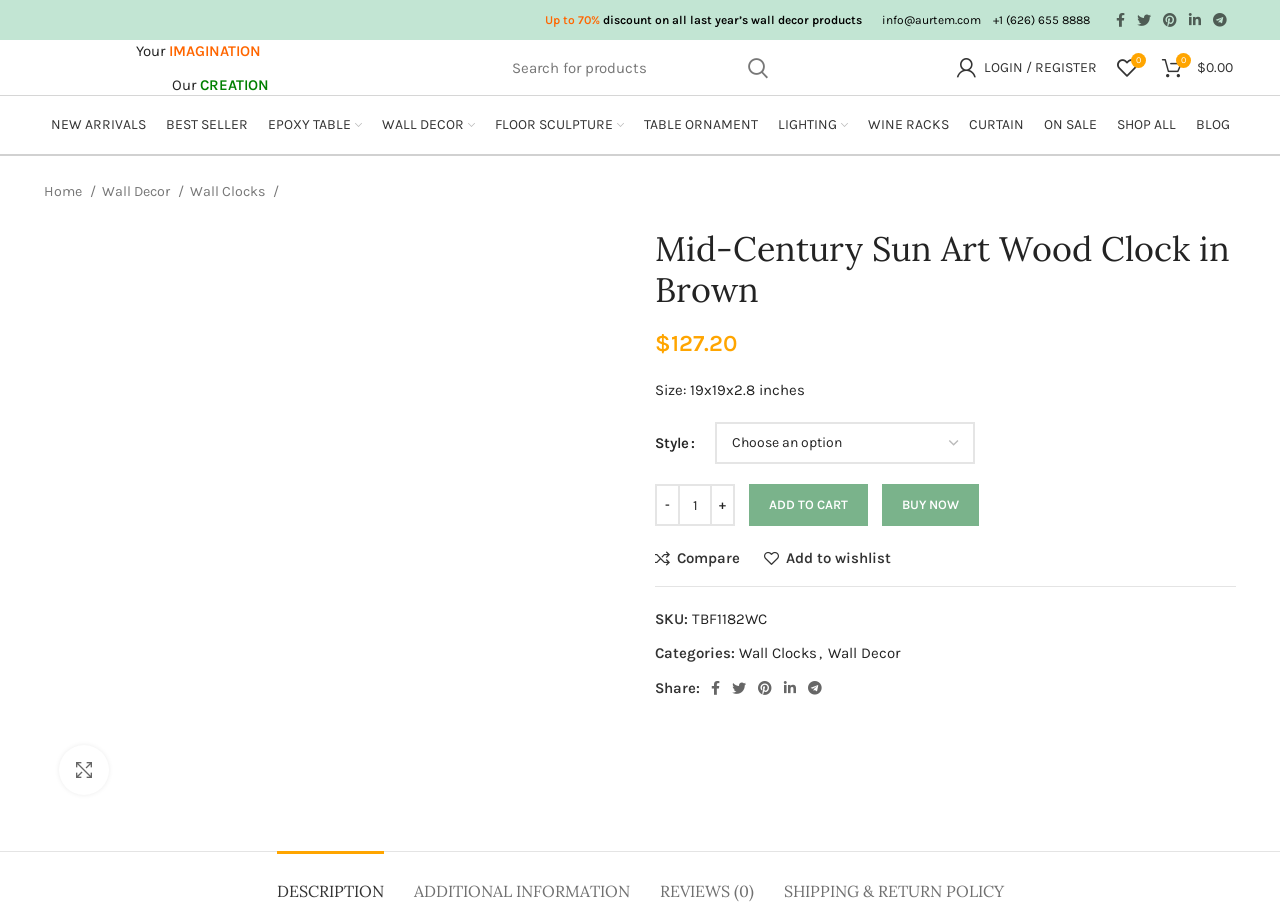Respond to the following query with just one word or a short phrase: 
What is the style of the clock?

Mid-Century